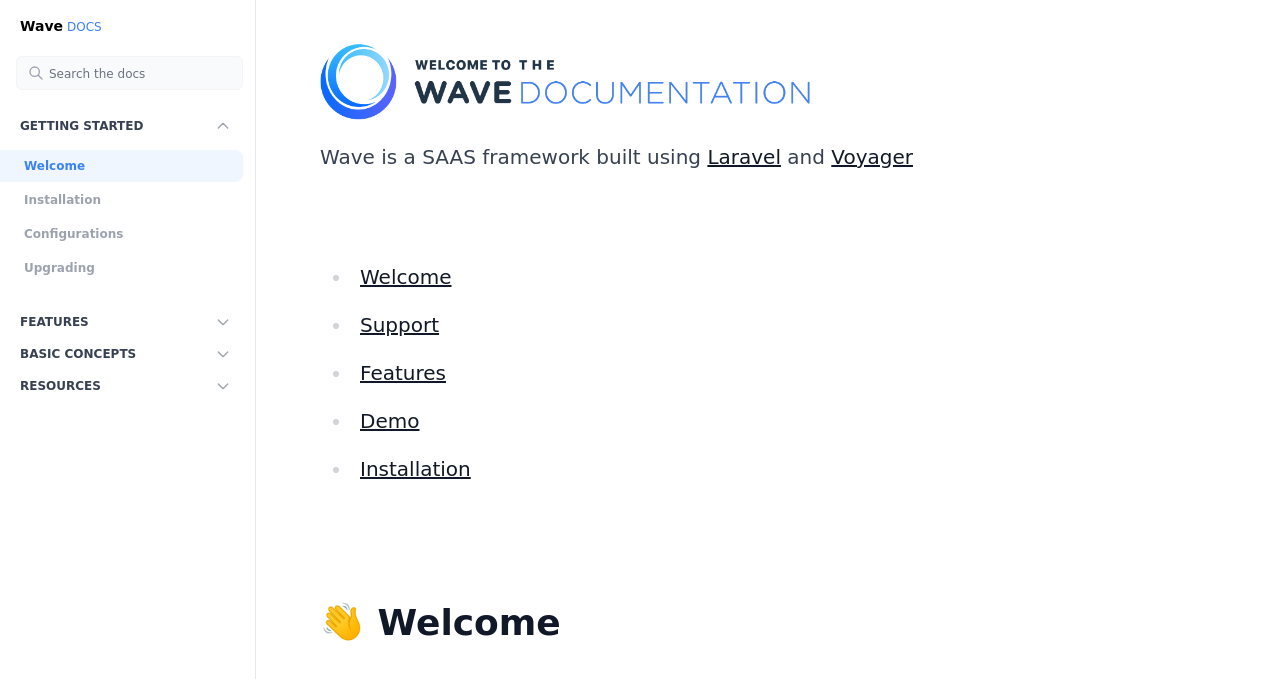Please identify the bounding box coordinates of the area that needs to be clicked to fulfill the following instruction: "search for something."

[0.012, 0.082, 0.19, 0.133]